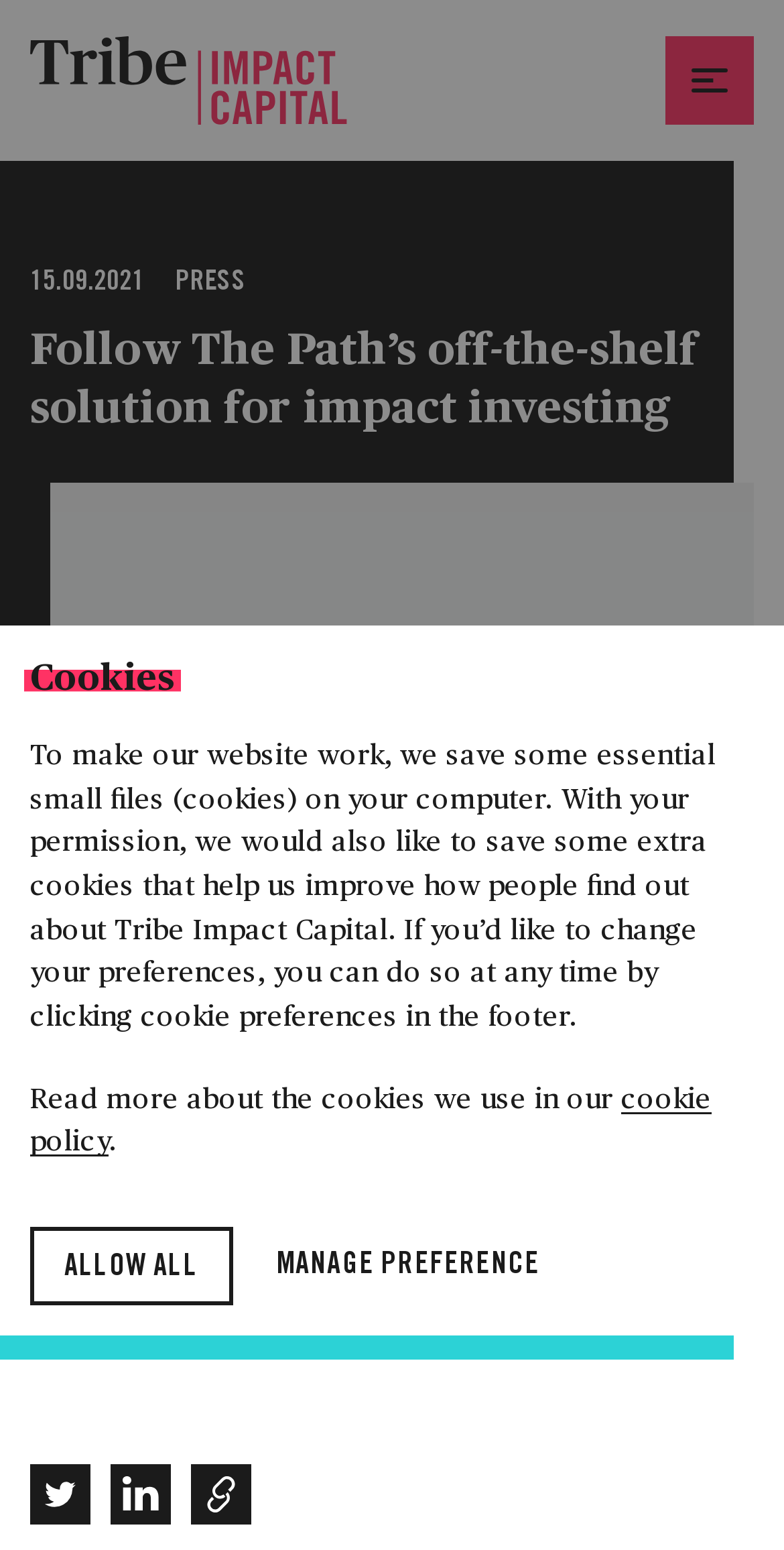How many business development managers are mentioned?
Please provide a detailed and comprehensive answer to the question.

I found the names of the business development managers by looking at the links in the main menu section. There are two links, 'CHRISTOPHER TOY BUSINESS DEVELOPMENT MANAGER' and 'AARON GAIDE BUSINESS DEVELOPMENT MANAGER', which suggest that there are two business development managers mentioned.